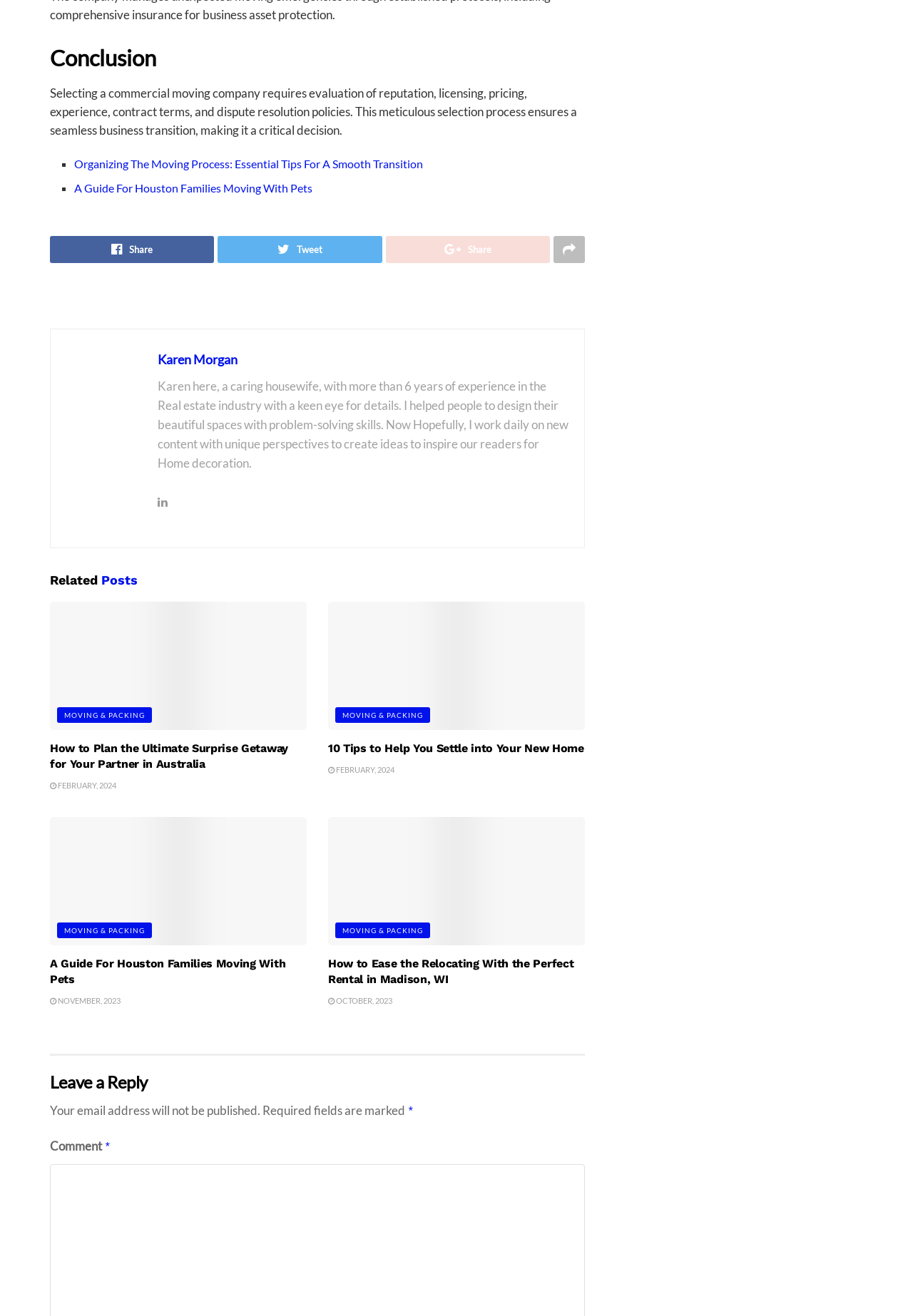Who is the author of the article?
Refer to the screenshot and respond with a concise word or phrase.

Karen Morgan